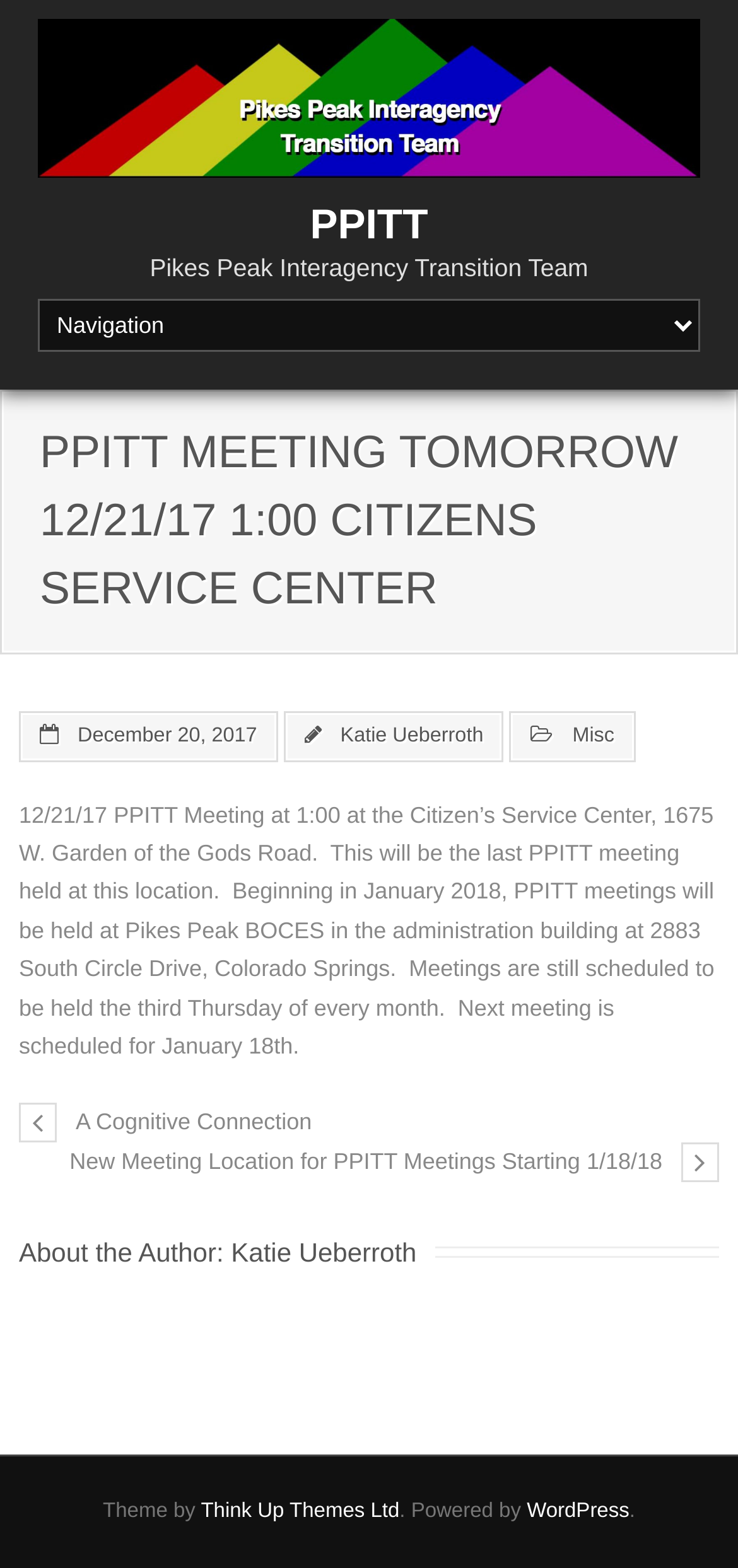Specify the bounding box coordinates of the element's region that should be clicked to achieve the following instruction: "Learn about the author Katie Ueberroth". The bounding box coordinates consist of four float numbers between 0 and 1, in the format [left, top, right, bottom].

[0.026, 0.79, 0.565, 0.807]